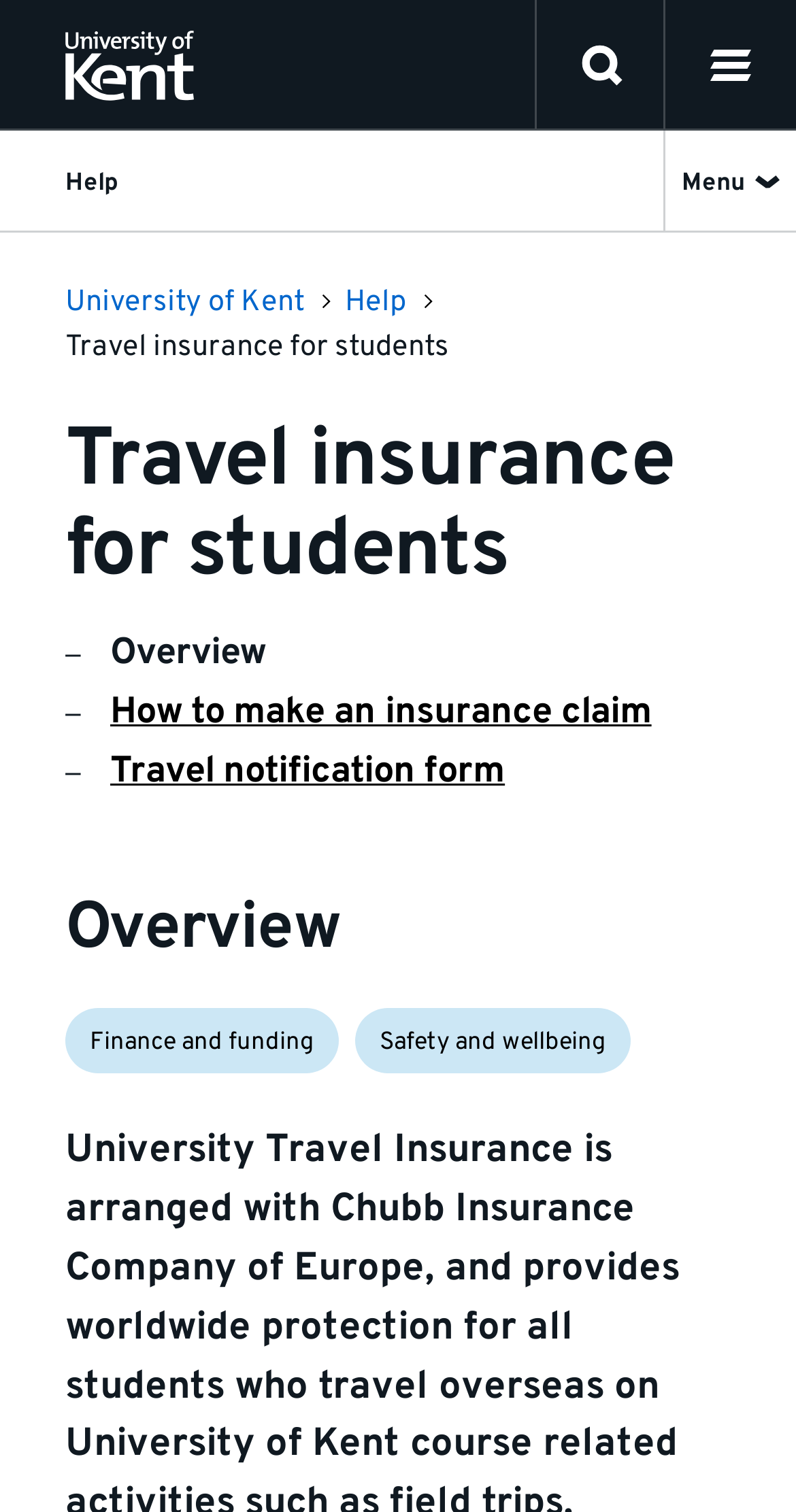Determine the bounding box coordinates of the UI element described below. Use the format (top-left x, top-left y, bottom-right x, bottom-right y) with floating point numbers between 0 and 1: The University of Kent

[0.0, 0.0, 0.326, 0.086]